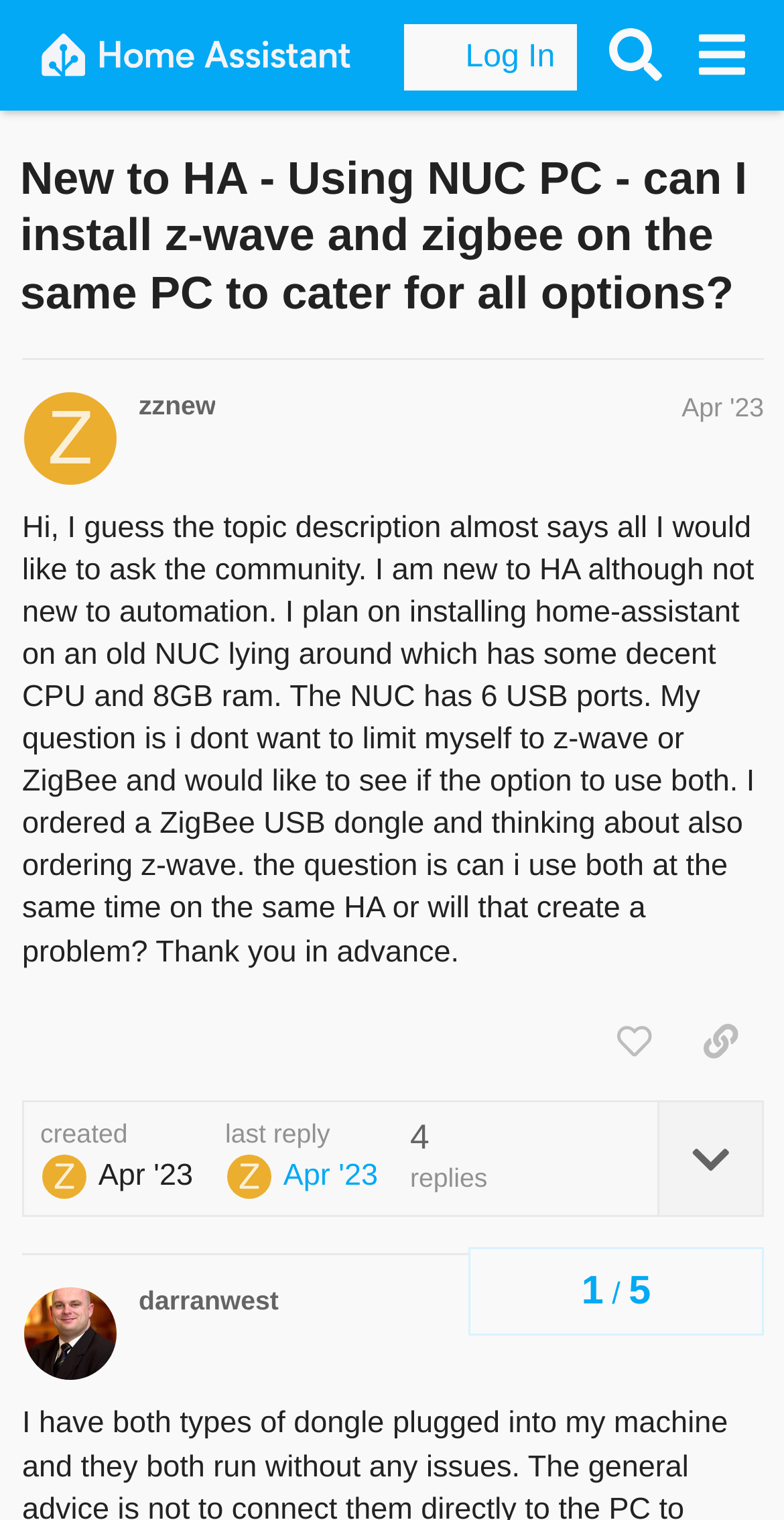Locate the bounding box of the UI element based on this description: "Advertise". Provide four float numbers between 0 and 1 as [left, top, right, bottom].

None